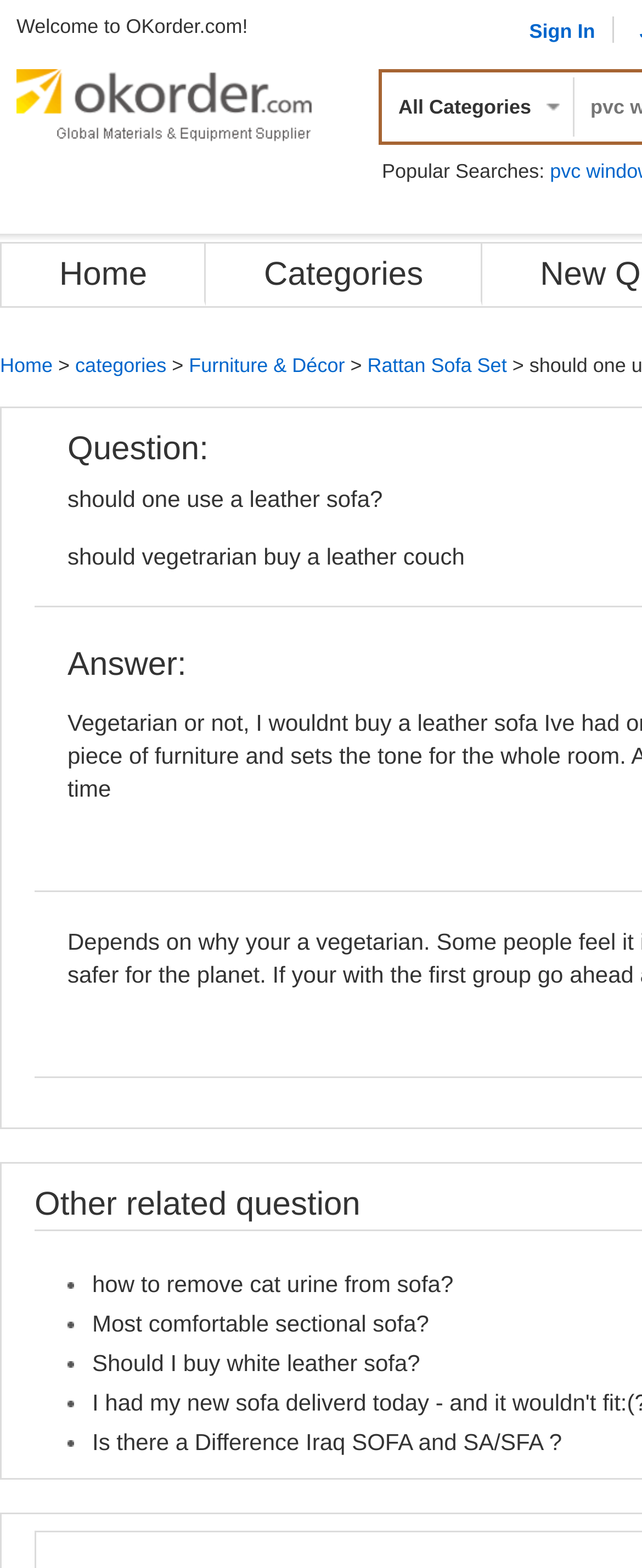Please provide a comprehensive answer to the question below using the information from the image: What is the text of the first related question?

The text of the first related question can be found at the bottom of the webpage, where it says 'how to remove cat urine from sofa?'.